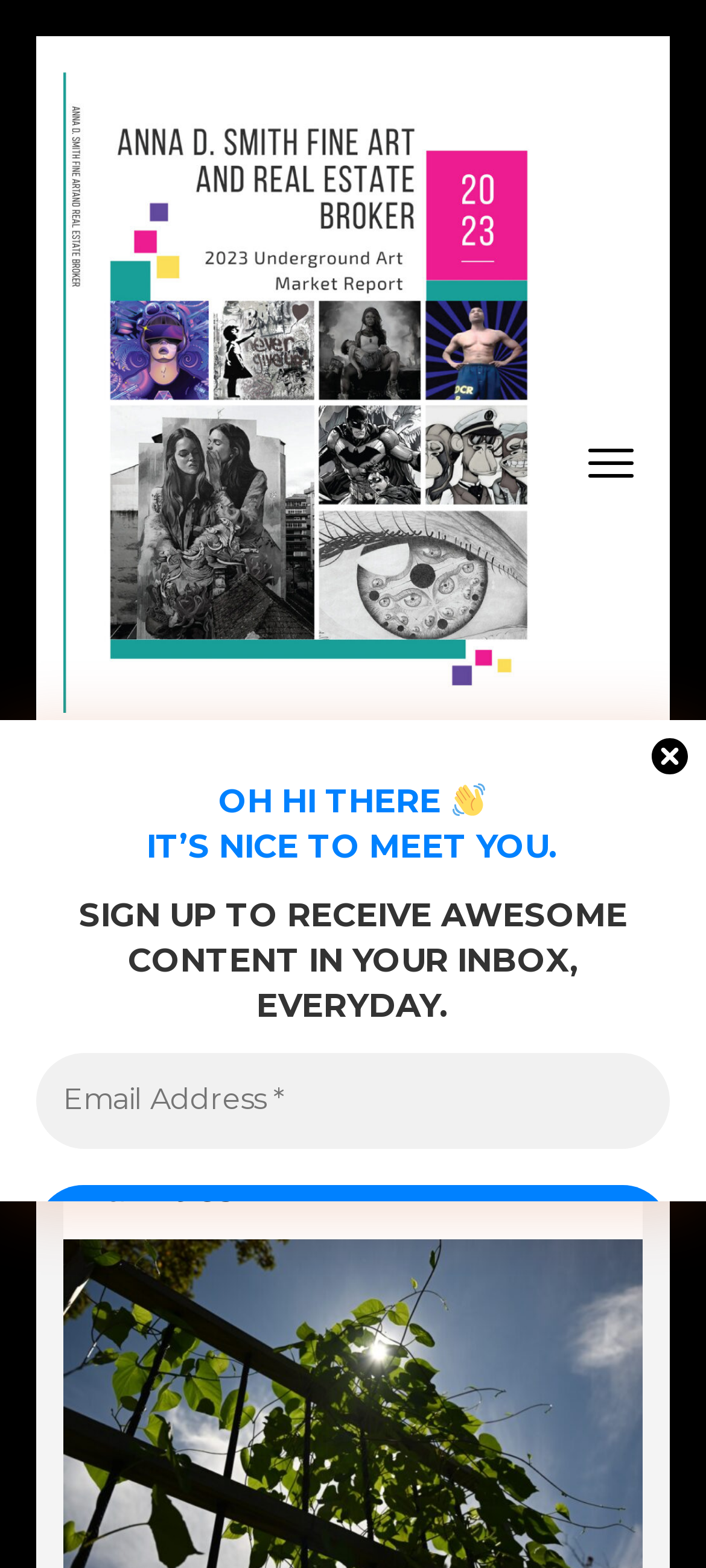Provide your answer in one word or a succinct phrase for the question: 
What is the purpose of the image with the bounding box coordinates [0.641, 0.499, 0.687, 0.52]?

to illustrate a greeting